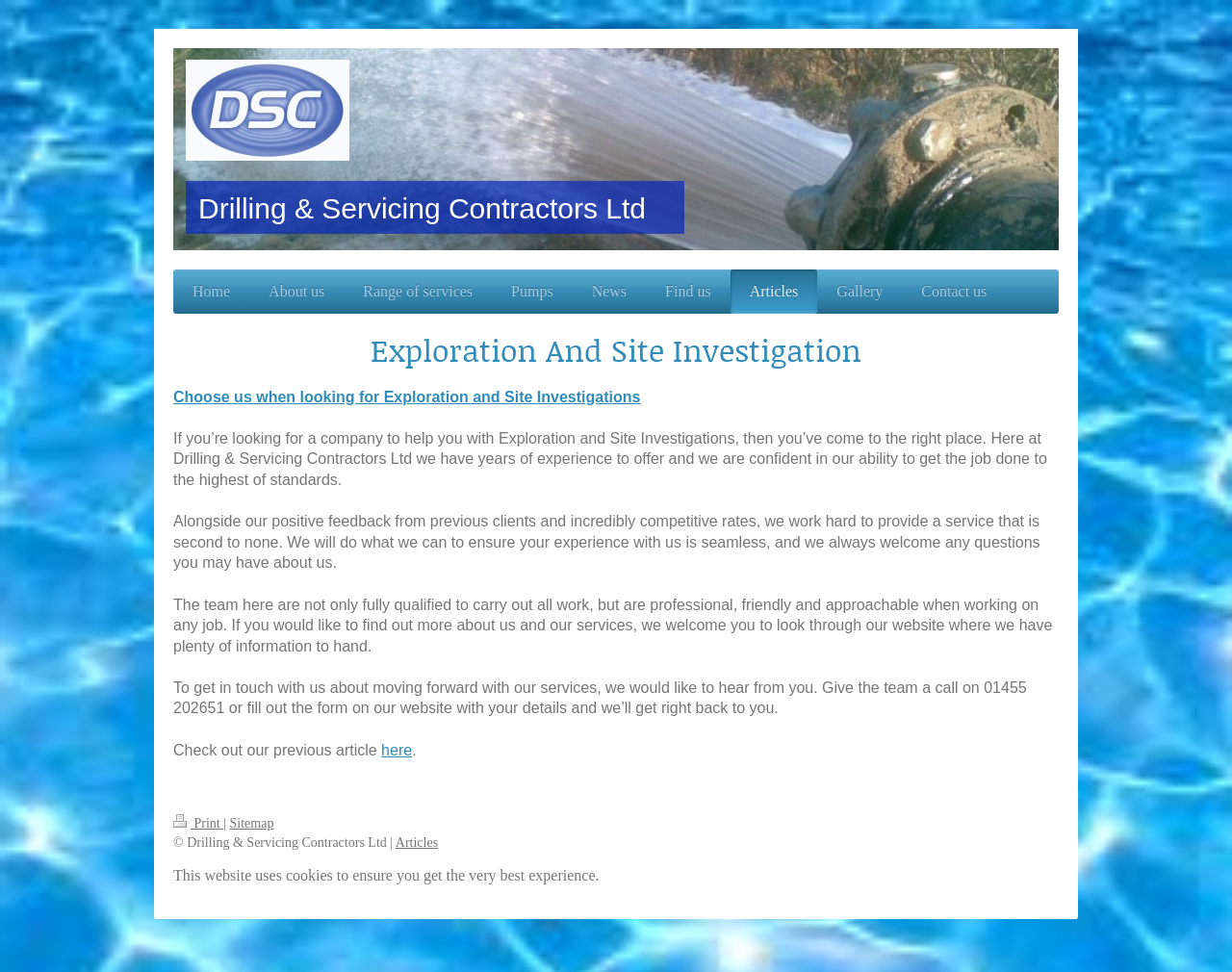Please determine the bounding box coordinates for the UI element described as: "Range of services".

[0.279, 0.277, 0.399, 0.323]